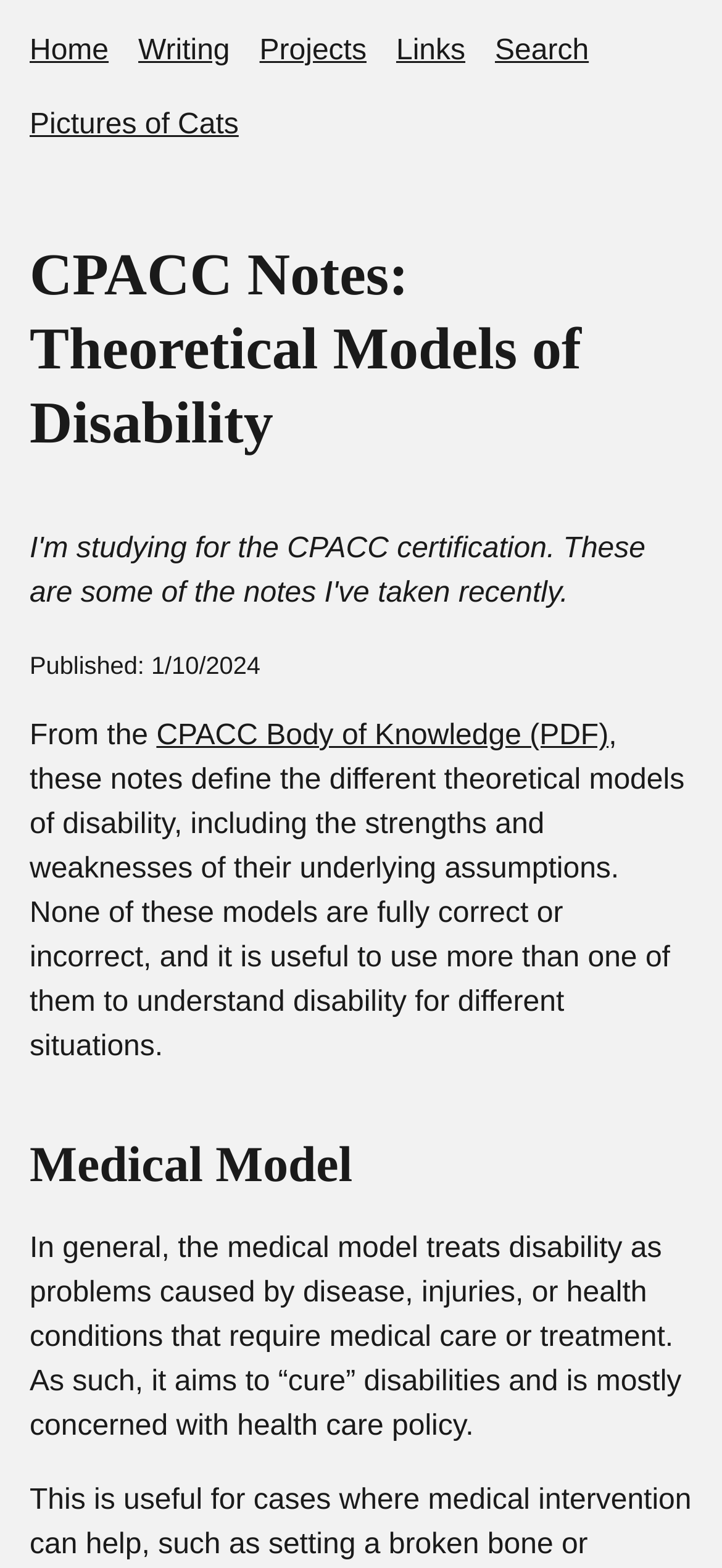Utilize the details in the image to thoroughly answer the following question: What is the main topic of this webpage?

Based on the webpage content, it appears that the main topic is discussing different theoretical models of disability, including their strengths and weaknesses. This is evident from the heading 'CPACC Notes: Theoretical Models of Disability' and the subsequent text that explains the different models.